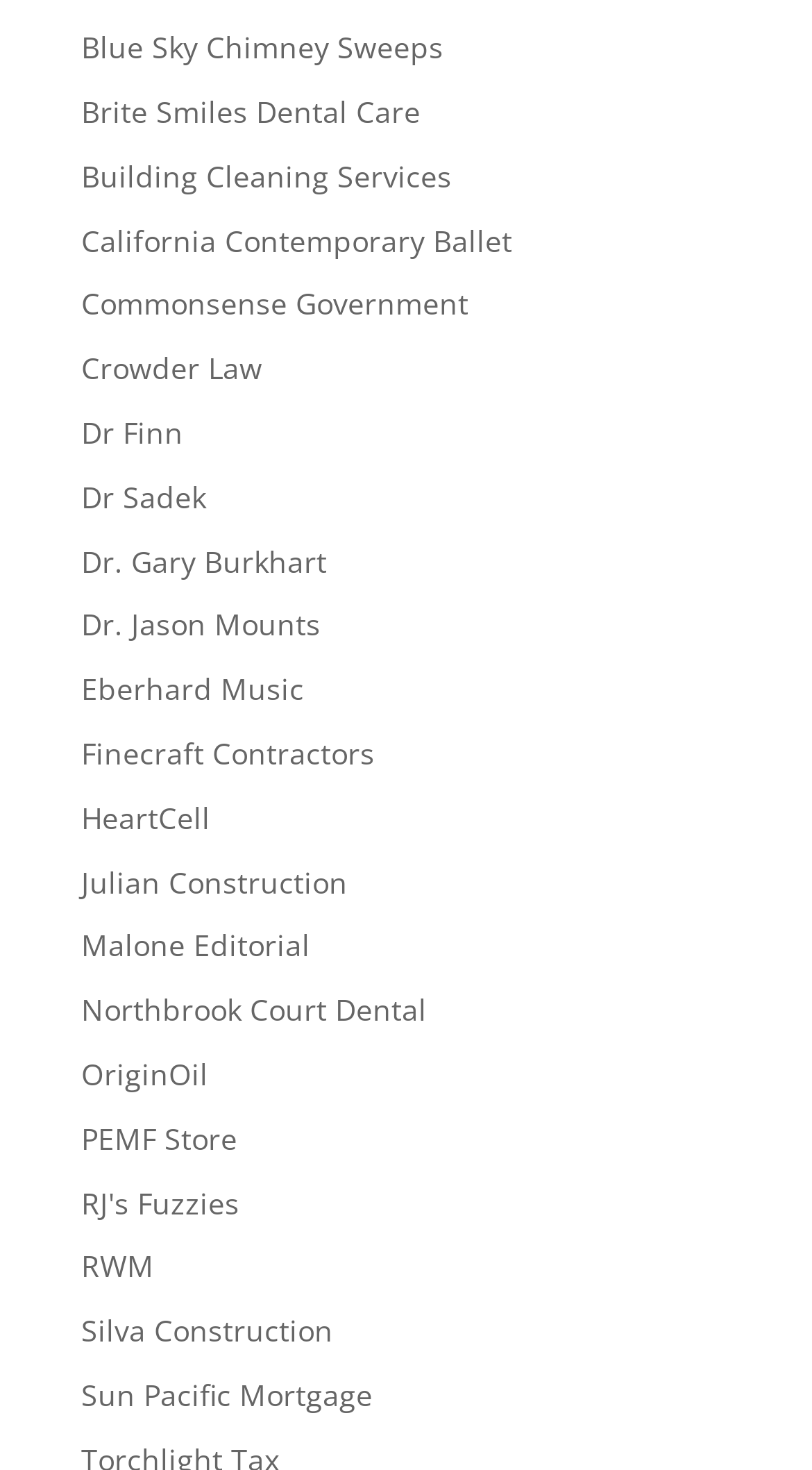Determine the bounding box coordinates of the clickable region to execute the instruction: "learn more about Silva Construction". The coordinates should be four float numbers between 0 and 1, denoted as [left, top, right, bottom].

[0.1, 0.892, 0.41, 0.919]